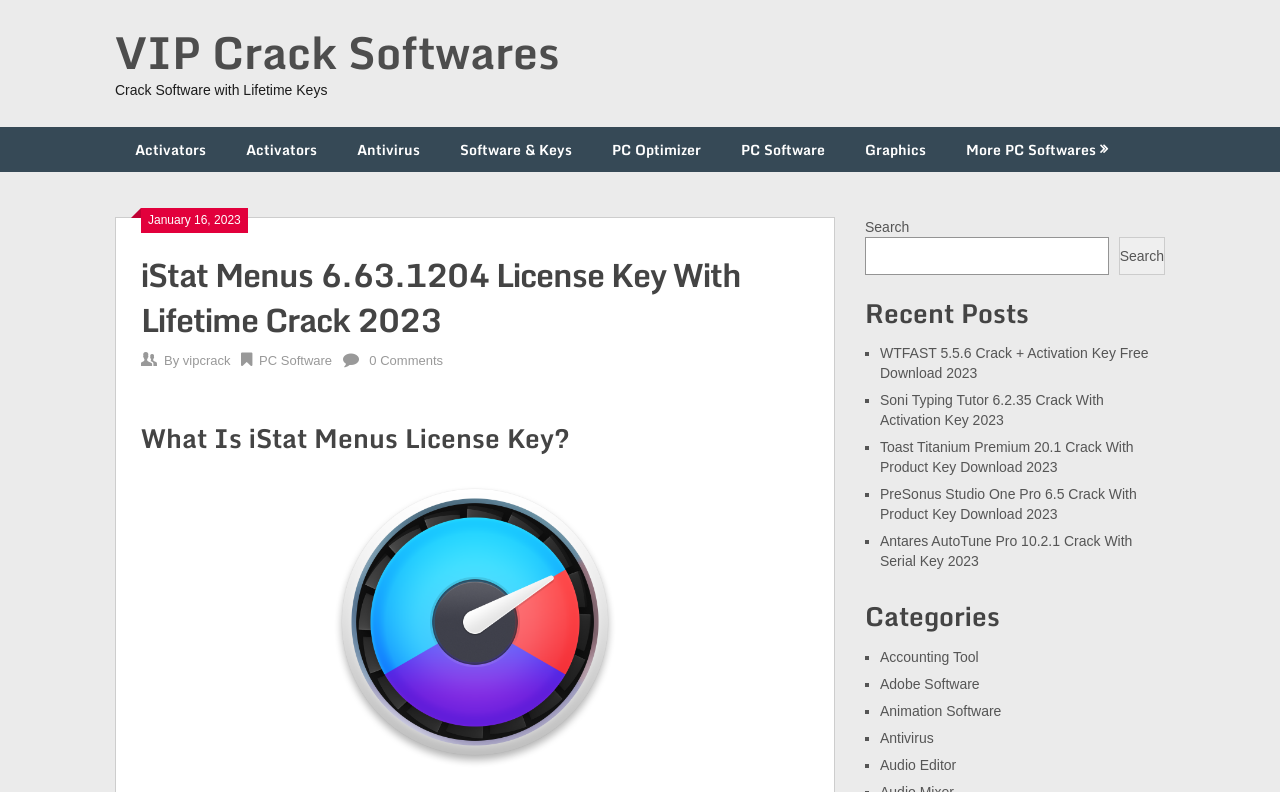How many links are there under the 'Categories' heading?
Provide a detailed and well-explained answer to the question.

The webpage has a section titled 'Categories' which lists six links to different categories of software cracks, each preceded by a list marker '■'. Therefore, there are six links under the 'Categories' heading.